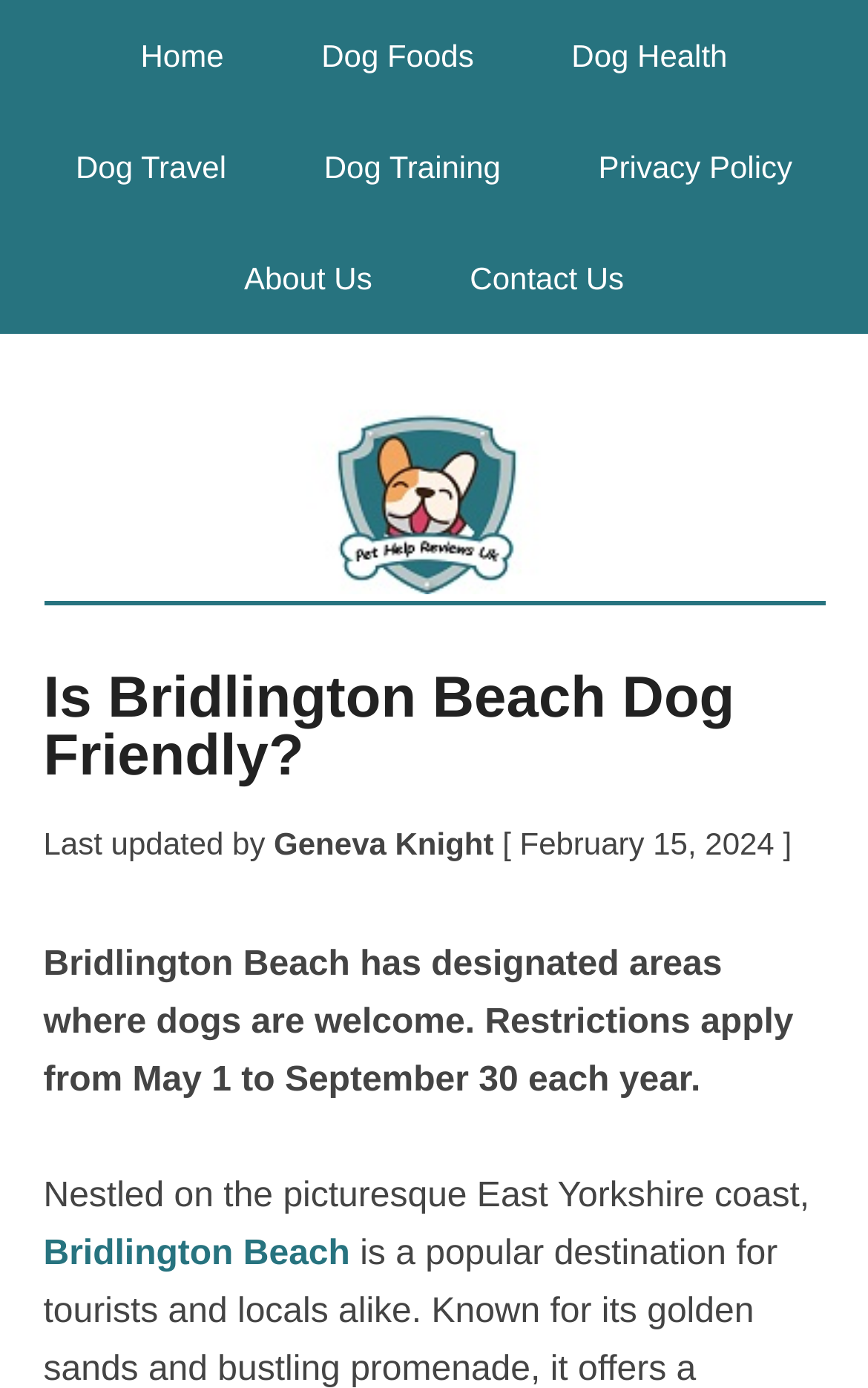What is the name of the beach where dogs are welcome?
Please give a well-detailed answer to the question.

The answer can be found in the paragraph that starts with 'Bridlington Beach has designated areas where dogs are welcome.' The link 'Bridlington Beach' is also present in the same paragraph, which confirms that it is the name of the beach.